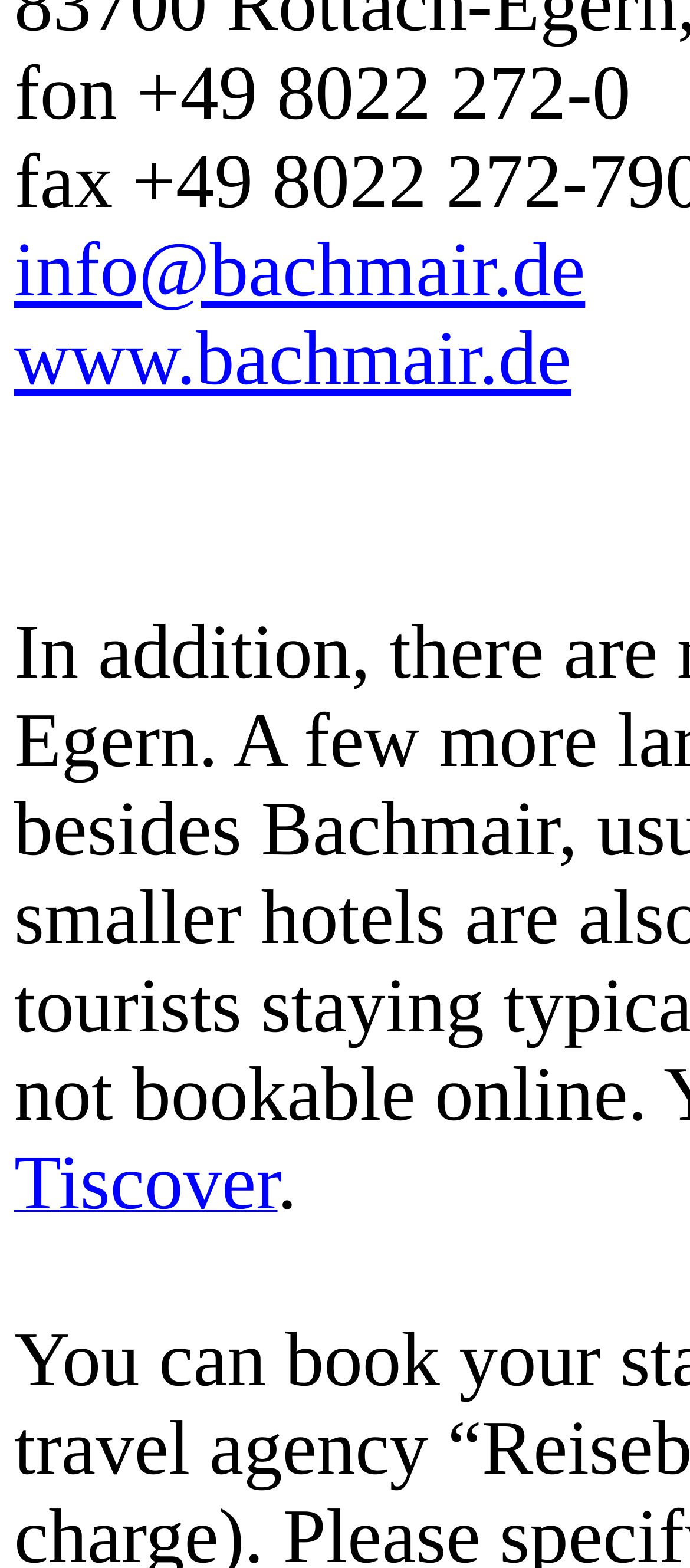Answer briefly with one word or phrase:
What is the name of the company?

Bachmair